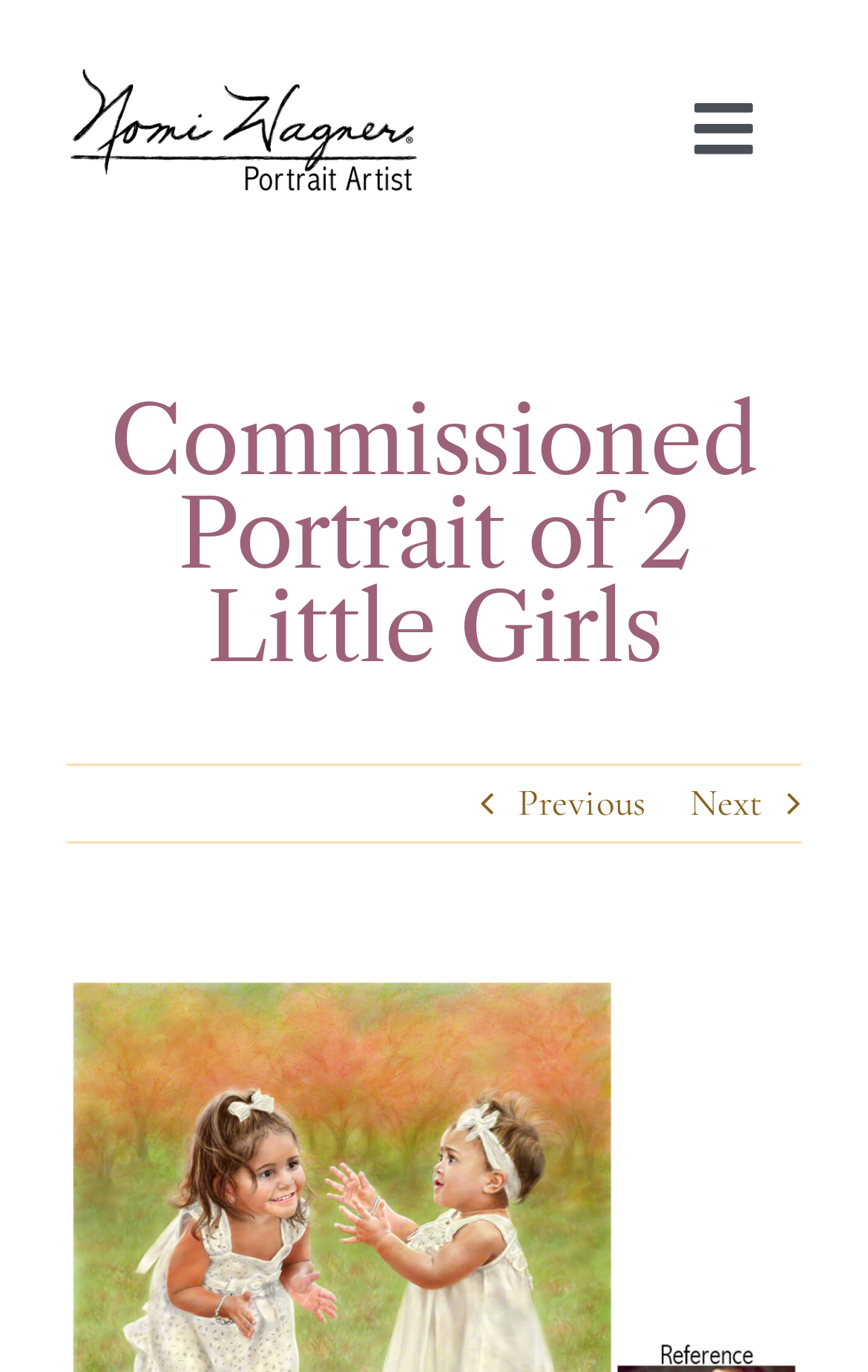Provide the text content of the webpage's main heading.

Commissioned Portrait of 2 Little Girls